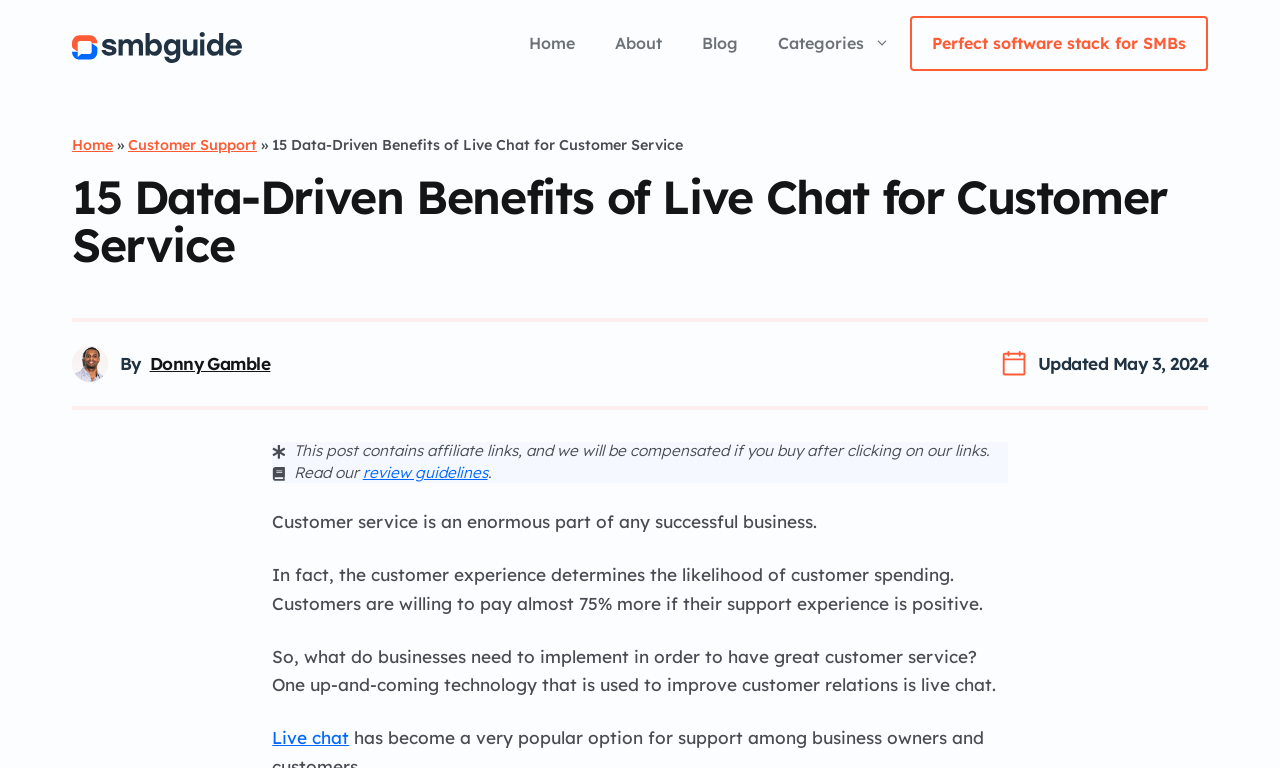Can you specify the bounding box coordinates of the area that needs to be clicked to fulfill the following instruction: "Go to the Home page"?

[0.398, 0.023, 0.465, 0.09]